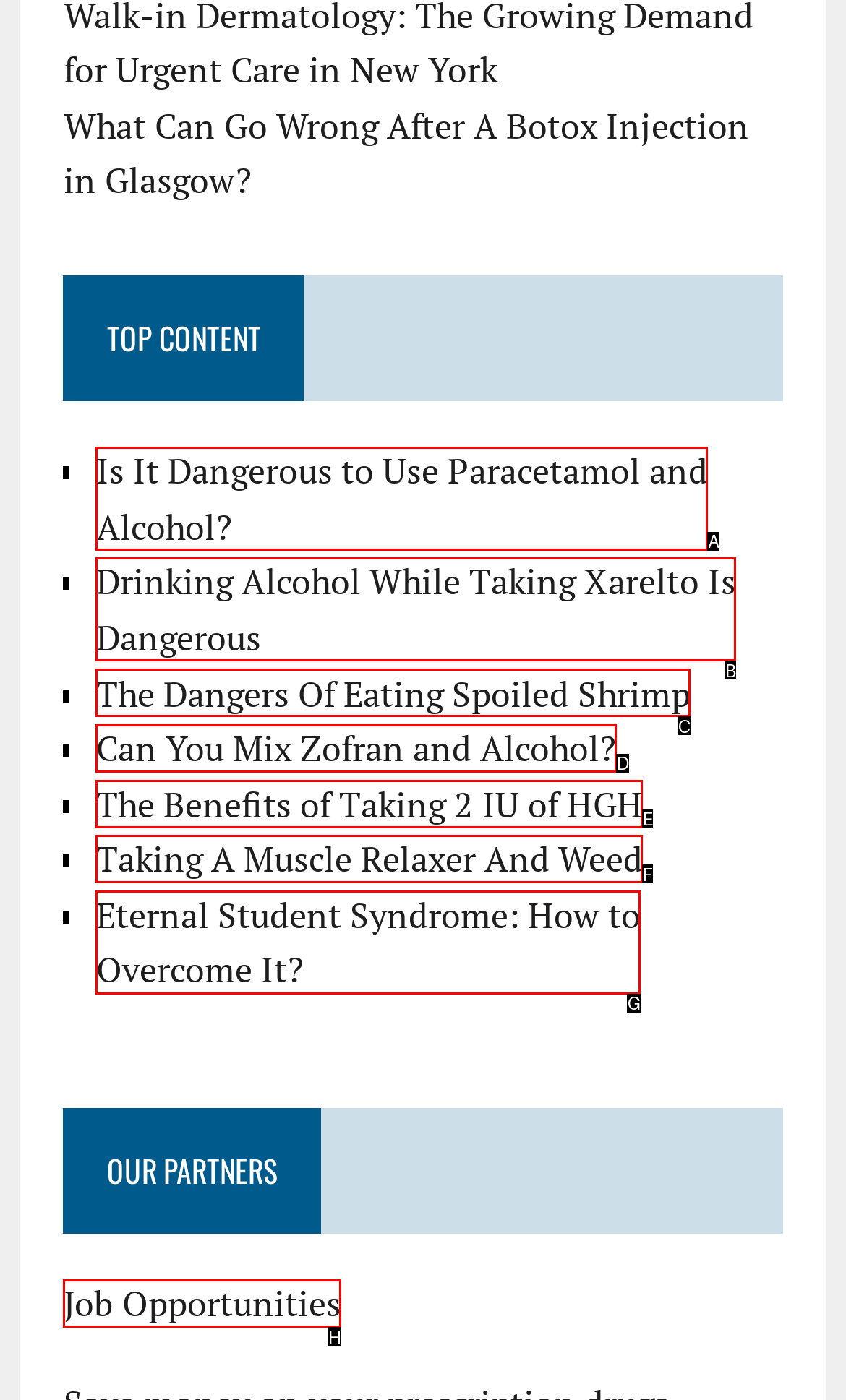Figure out which option to click to perform the following task: Learn about the dangers of eating spoiled shrimp
Provide the letter of the correct option in your response.

C